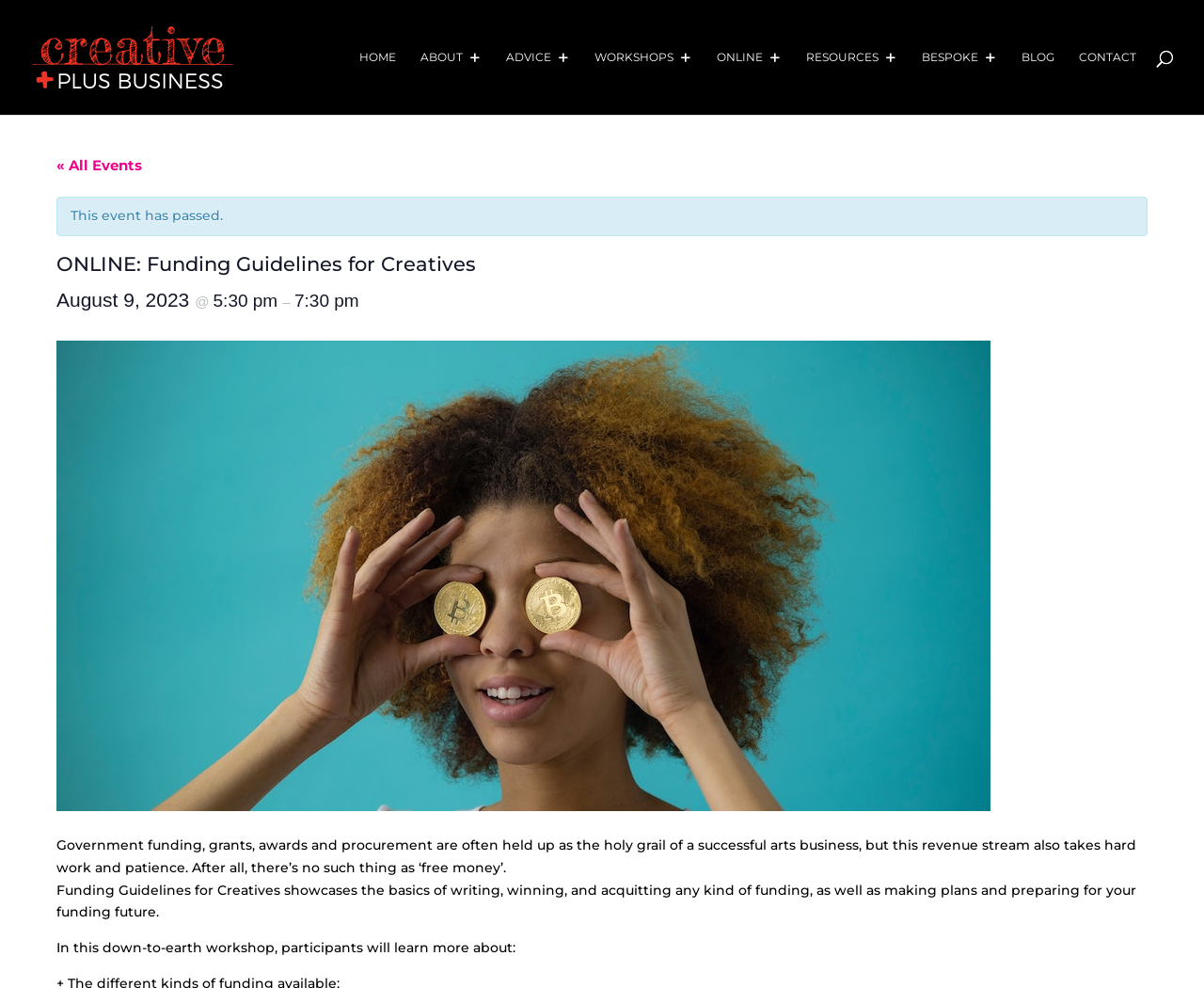Pinpoint the bounding box coordinates of the clickable element needed to complete the instruction: "read about the event". The coordinates should be provided as four float numbers between 0 and 1: [left, top, right, bottom].

[0.047, 0.256, 0.953, 0.278]